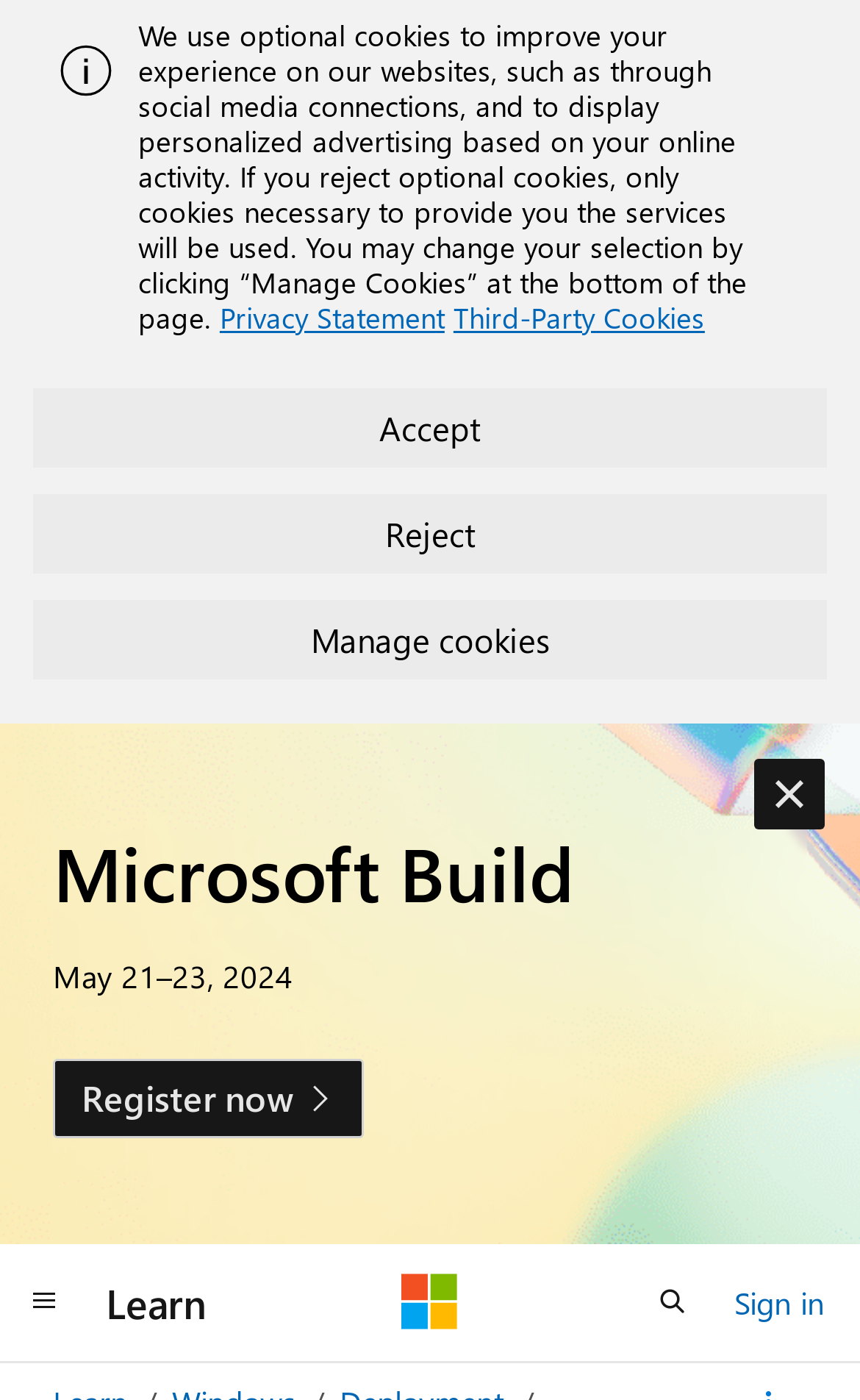Please reply to the following question with a single word or a short phrase:
What is the purpose of the 'Manage cookies' button?

To manage cookies